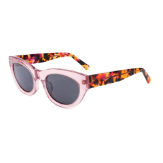What is the name of the collection these sunglasses belong to?
From the screenshot, provide a brief answer in one word or phrase.

Eugenia